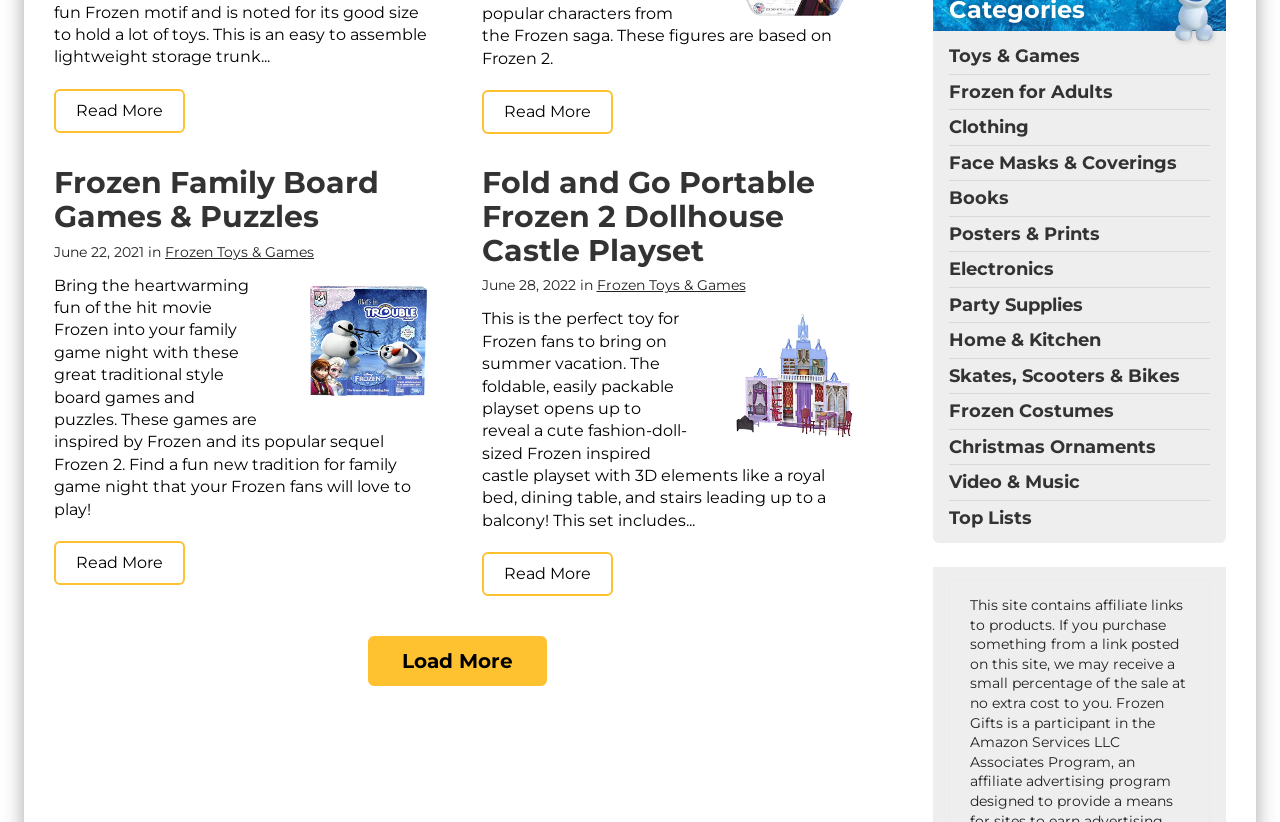Can you find the bounding box coordinates for the UI element given this description: "Electronics"? Provide the coordinates as four float numbers between 0 and 1: [left, top, right, bottom].

[0.741, 0.314, 0.823, 0.341]